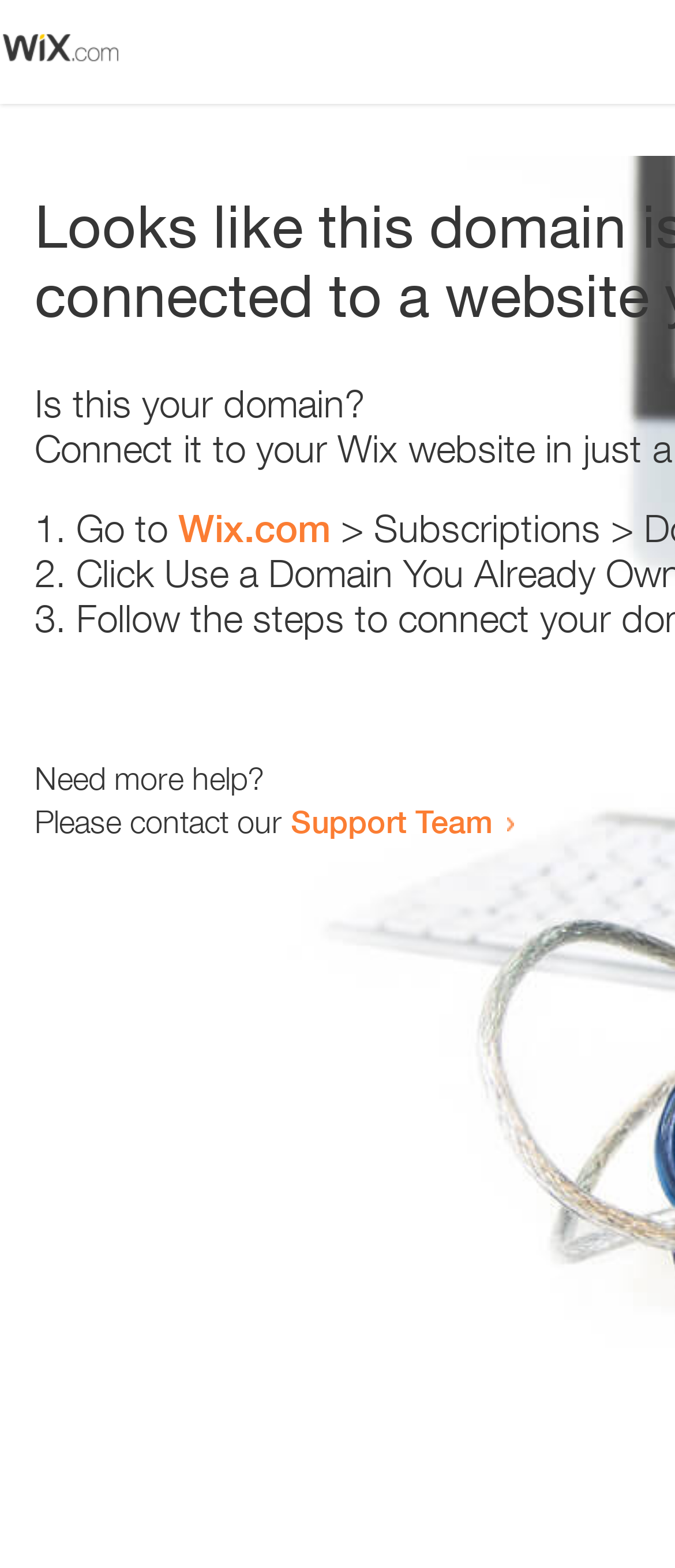Find the main header of the webpage and produce its text content.

Looks like this domain isn't
connected to a website yet